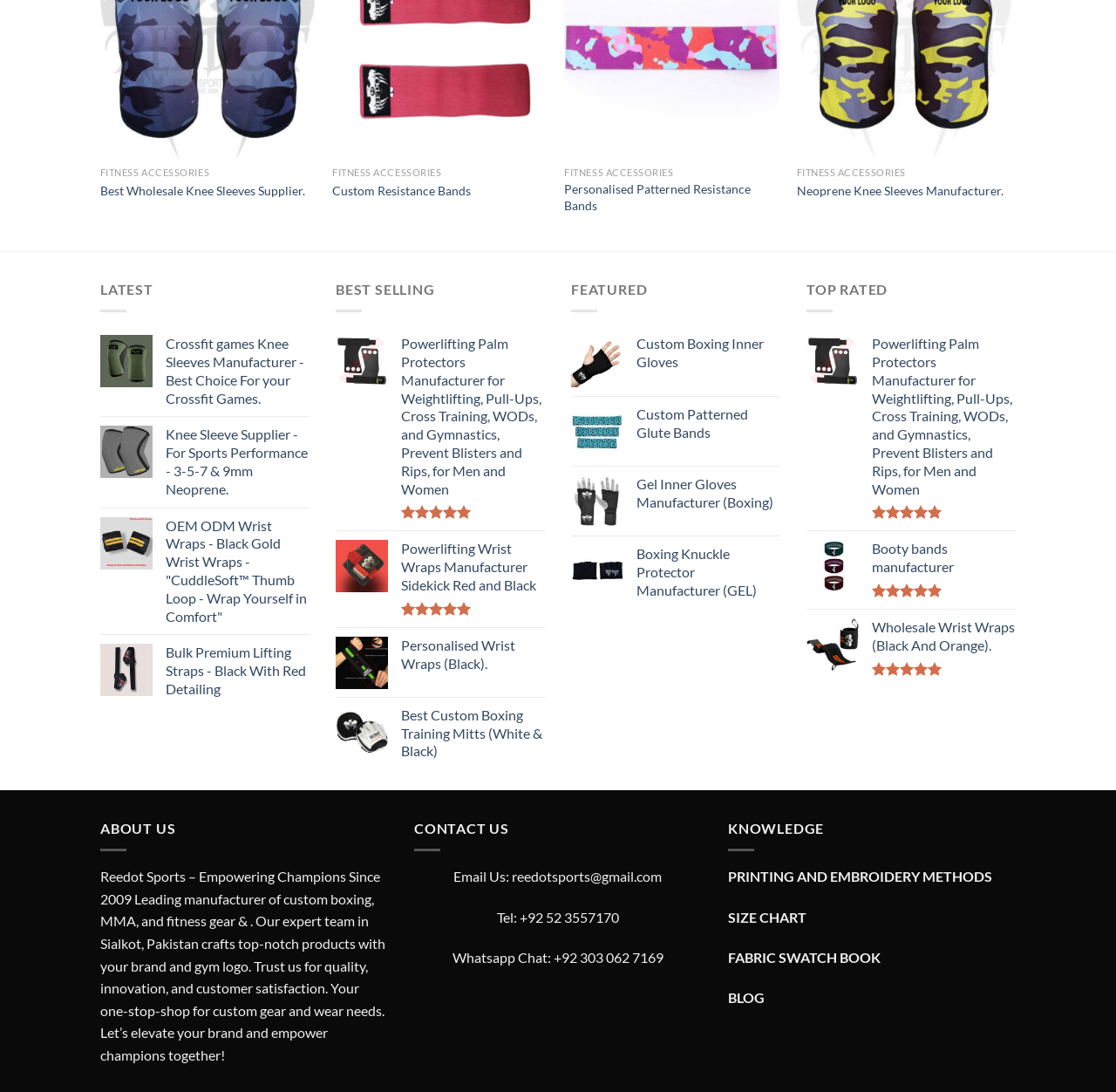Please identify the bounding box coordinates of the clickable element to fulfill the following instruction: "go to Home page". The coordinates should be four float numbers between 0 and 1, i.e., [left, top, right, bottom].

None